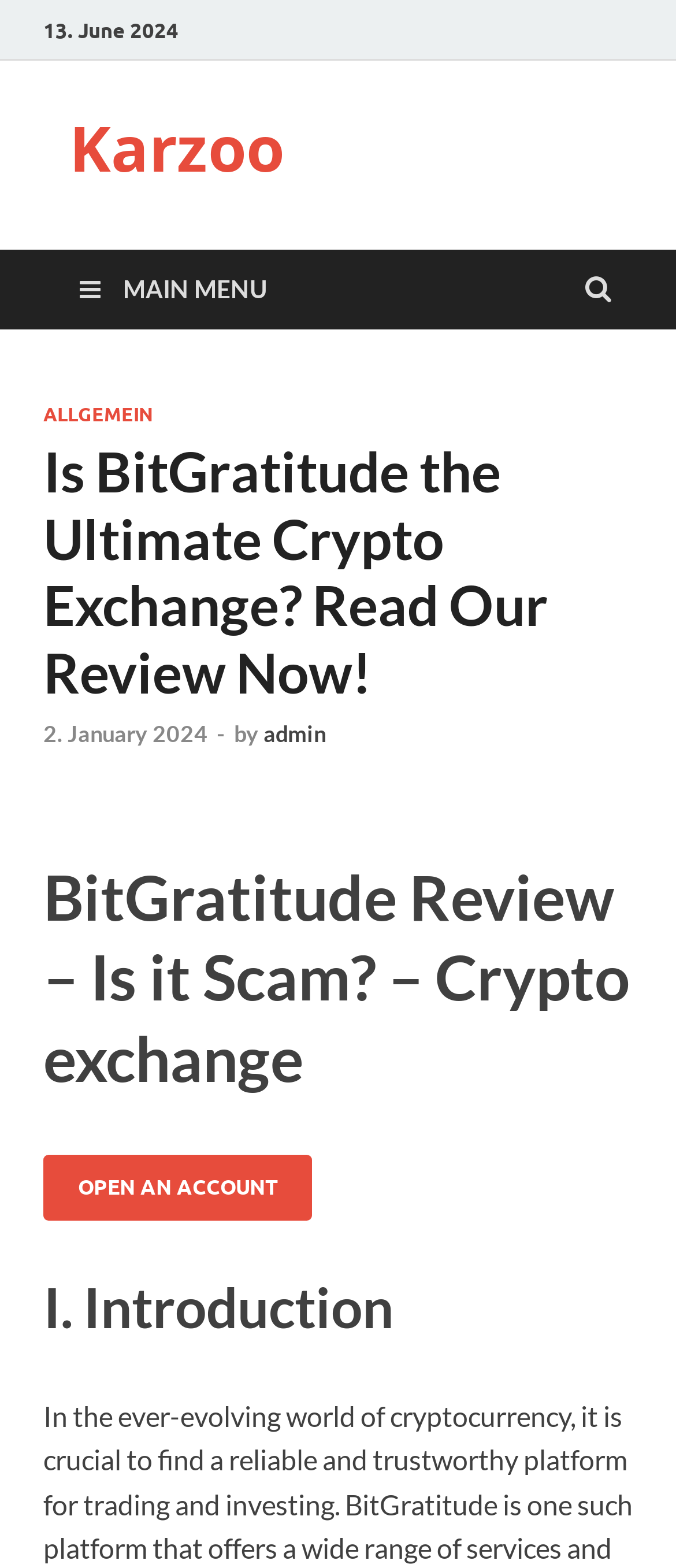Answer the following inquiry with a single word or phrase:
What is the purpose of the 'OPEN AN ACCOUNT' button?

To open an account